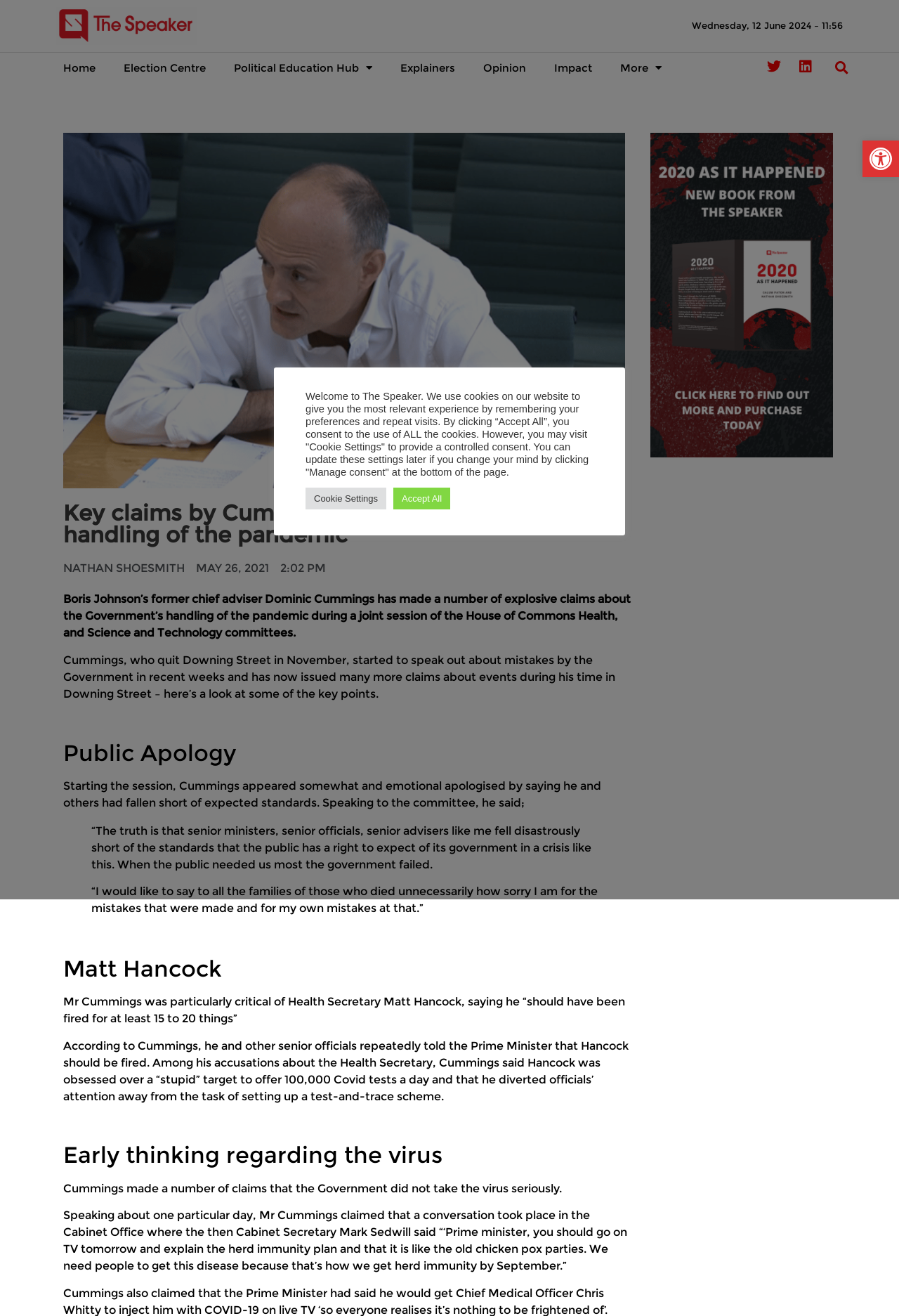Generate the text of the webpage's primary heading.

Key claims by Cummings about the Government’s handling of the pandemic